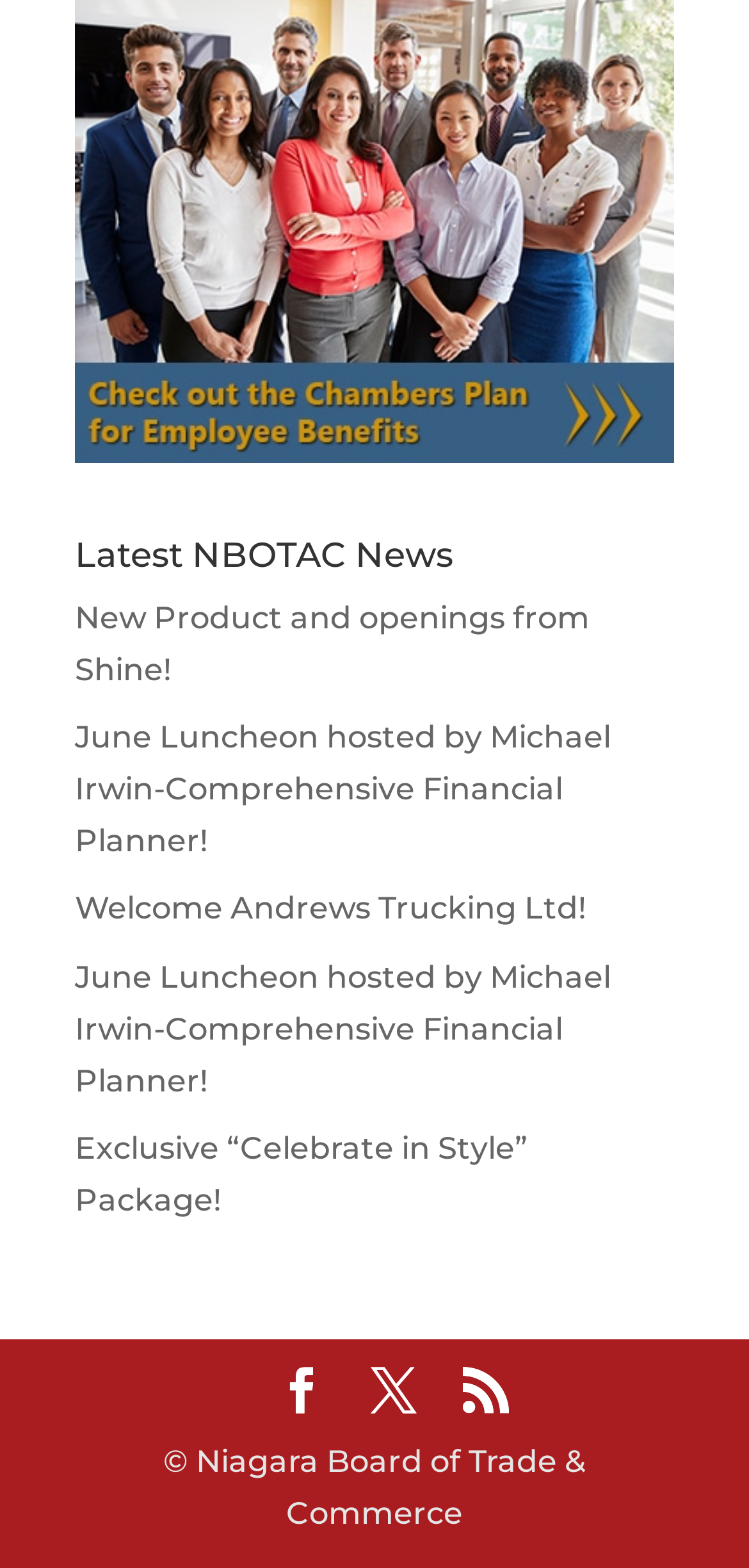Identify the bounding box coordinates for the UI element described as: "parent_node: Inquire Now". The coordinates should be provided as four floats between 0 and 1: [left, top, right, bottom].

None